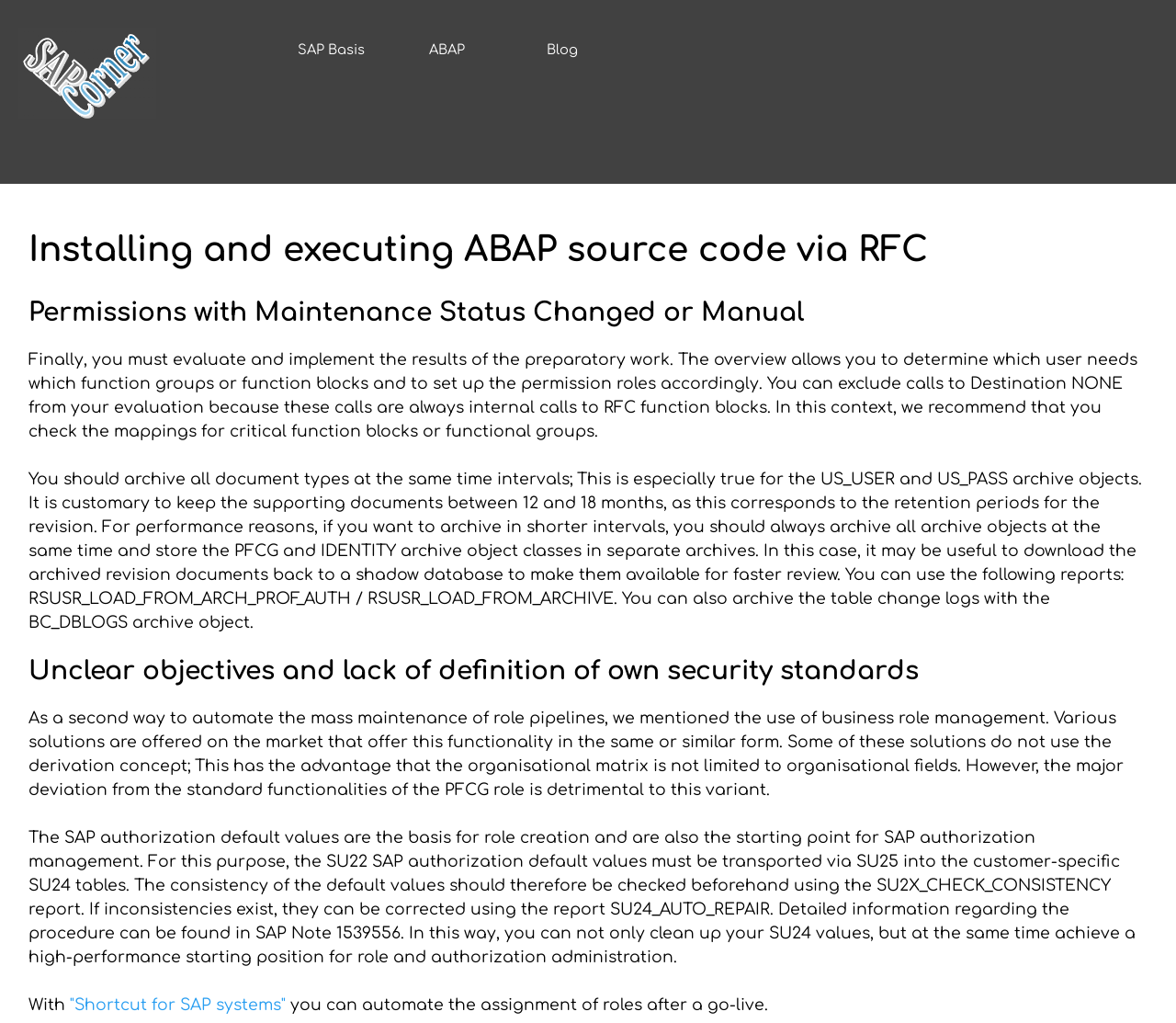What is the purpose of the SU24_AUTO_REPAIR report?
Based on the image, provide your answer in one word or phrase.

Correct inconsistencies